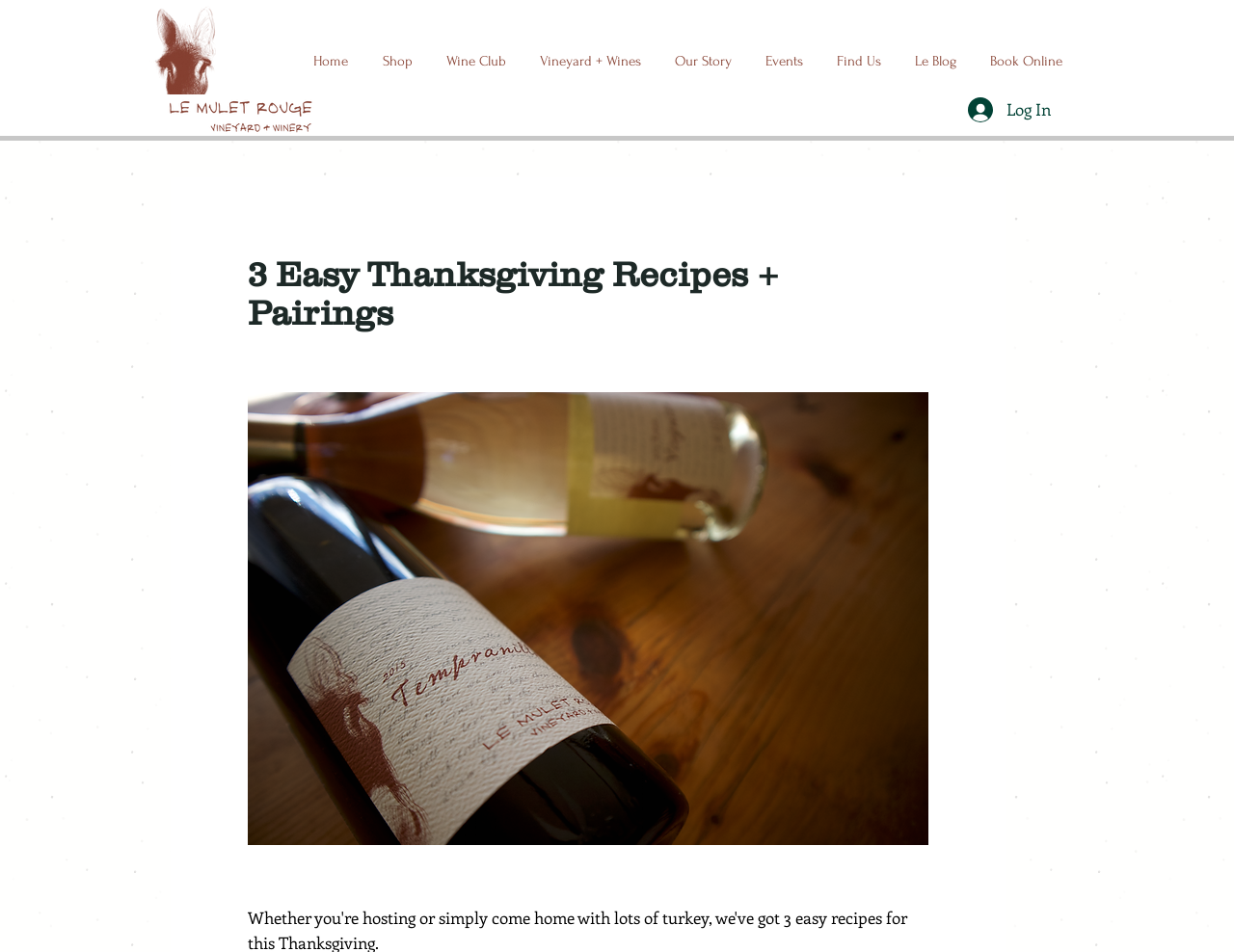Calculate the bounding box coordinates for the UI element based on the following description: "Wine Club". Ensure the coordinates are four float numbers between 0 and 1, i.e., [left, top, right, bottom].

[0.346, 0.049, 0.422, 0.08]